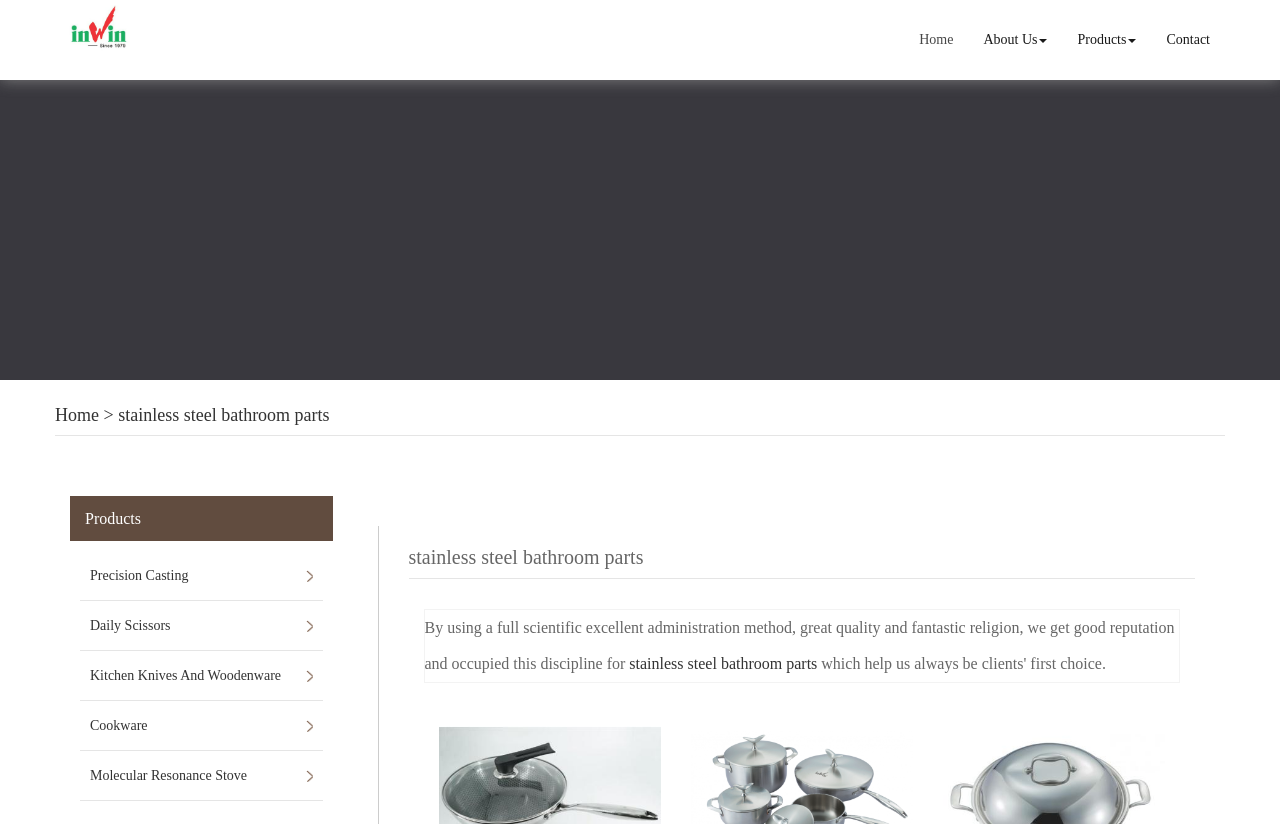Analyze the image and give a detailed response to the question:
What is the current page?

I determined the current page by looking at the heading 'Home > stainless steel bathroom parts' which indicates that the current page is 'stainless steel bathroom parts'.